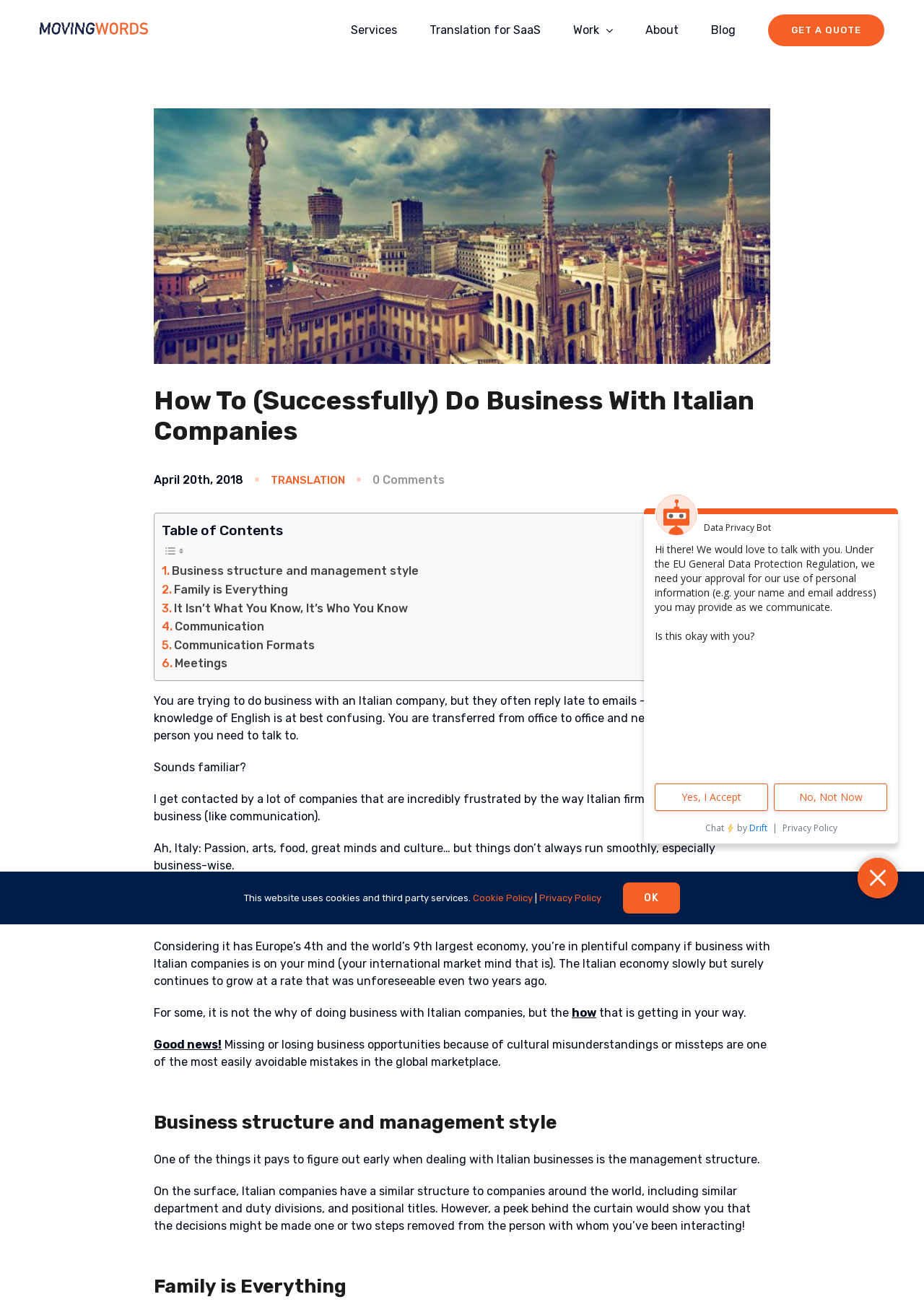Use a single word or phrase to answer this question: 
What is the focus of the 'Translation for SaaS' link?

Translation services for SaaS